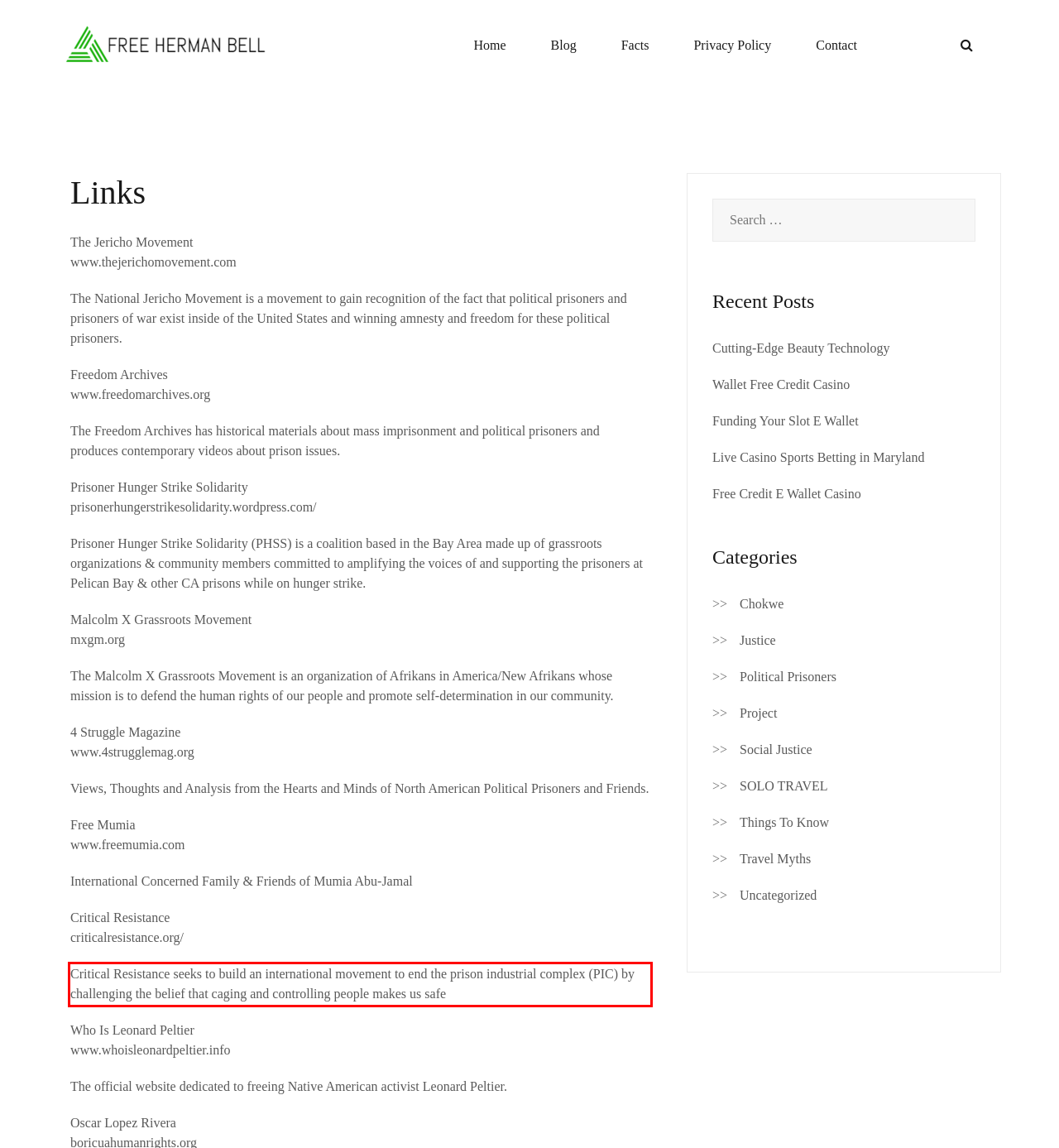Using OCR, extract the text content found within the red bounding box in the given webpage screenshot.

Critical Resistance seeks to build an international movement to end the prison industrial complex (PIC) by challenging the belief that caging and controlling people makes us safe